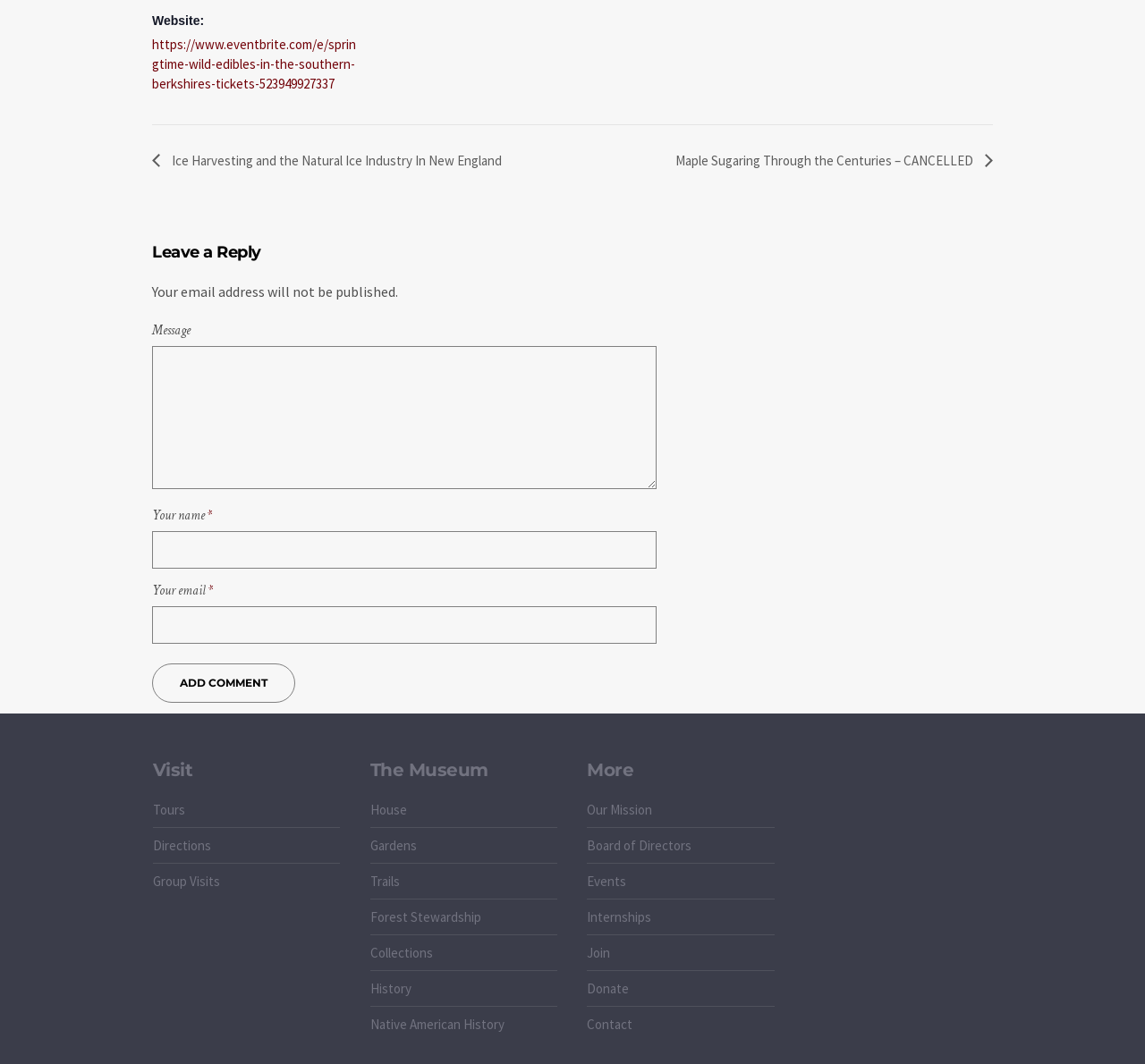Determine the bounding box coordinates of the clickable region to execute the instruction: "Get directions". The coordinates should be four float numbers between 0 and 1, denoted as [left, top, right, bottom].

[0.133, 0.787, 0.184, 0.802]